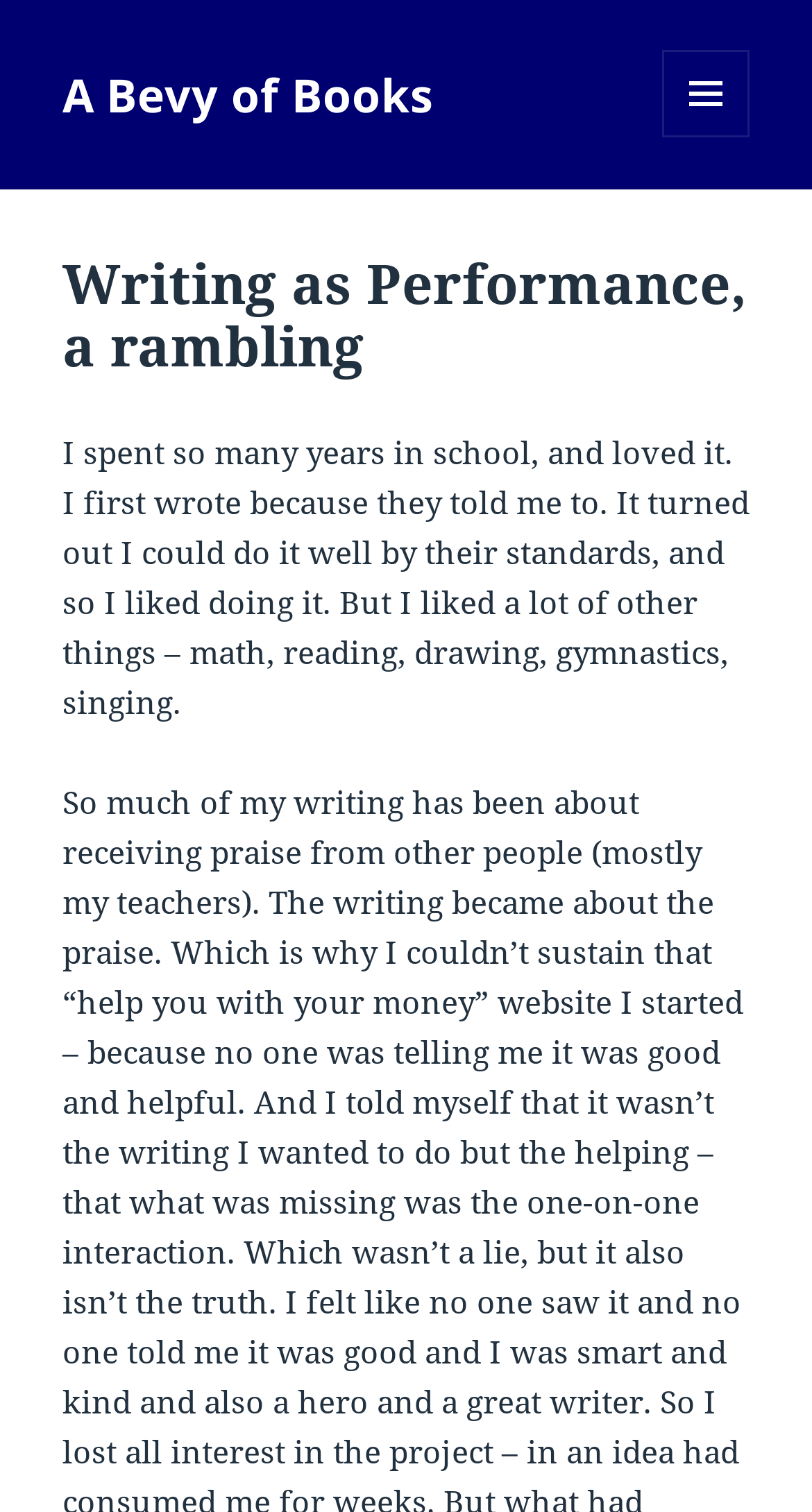Give the bounding box coordinates for the element described as: "A Bevy of Books".

[0.077, 0.041, 0.533, 0.083]